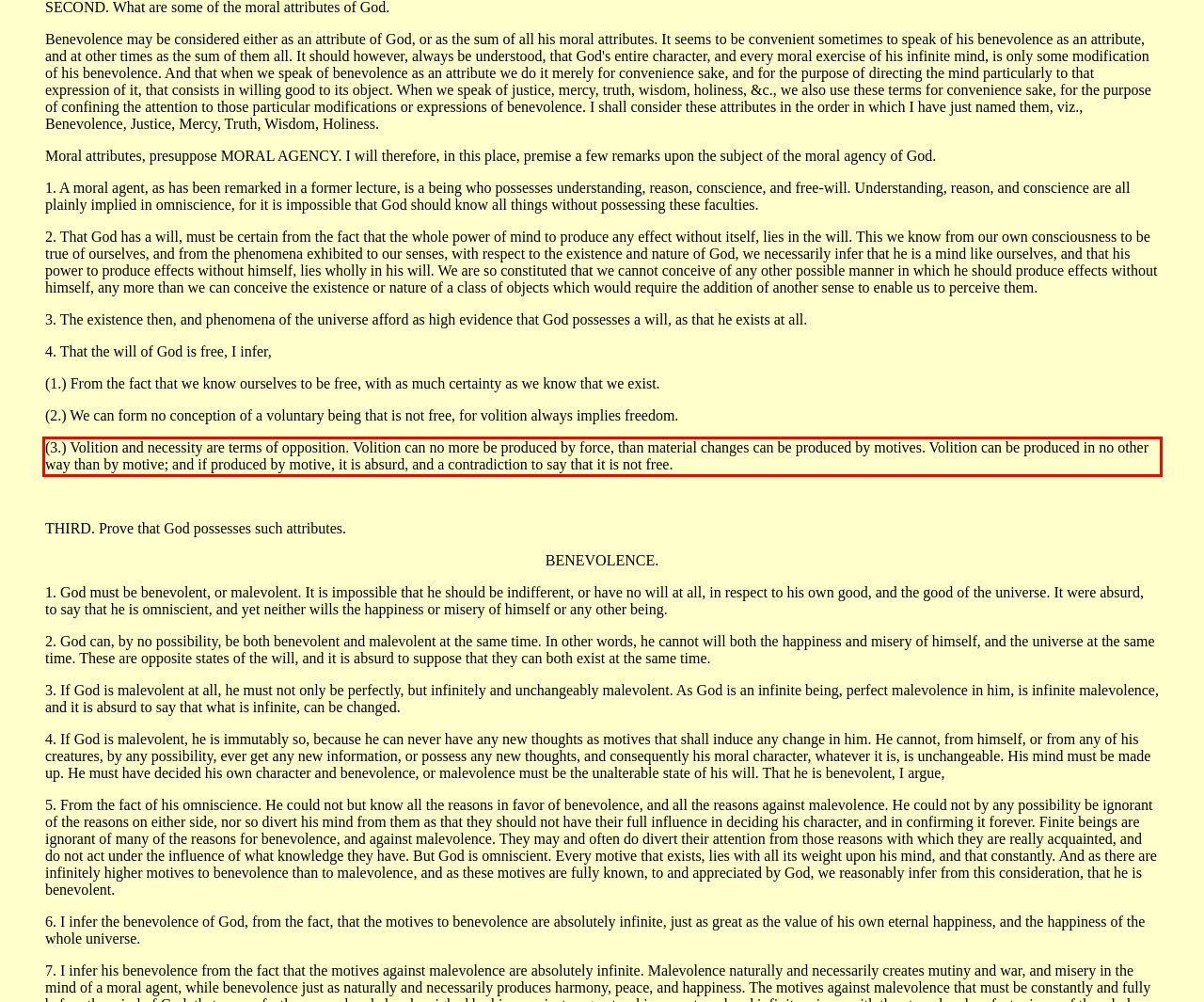Please look at the screenshot provided and find the red bounding box. Extract the text content contained within this bounding box.

(3.) Volition and necessity are terms of opposition. Volition can no more be produced by force, than material changes can be produced by motives. Volition can be produced in no other way than by motive; and if produced by motive, it is absurd, and a contradiction to say that it is not free.